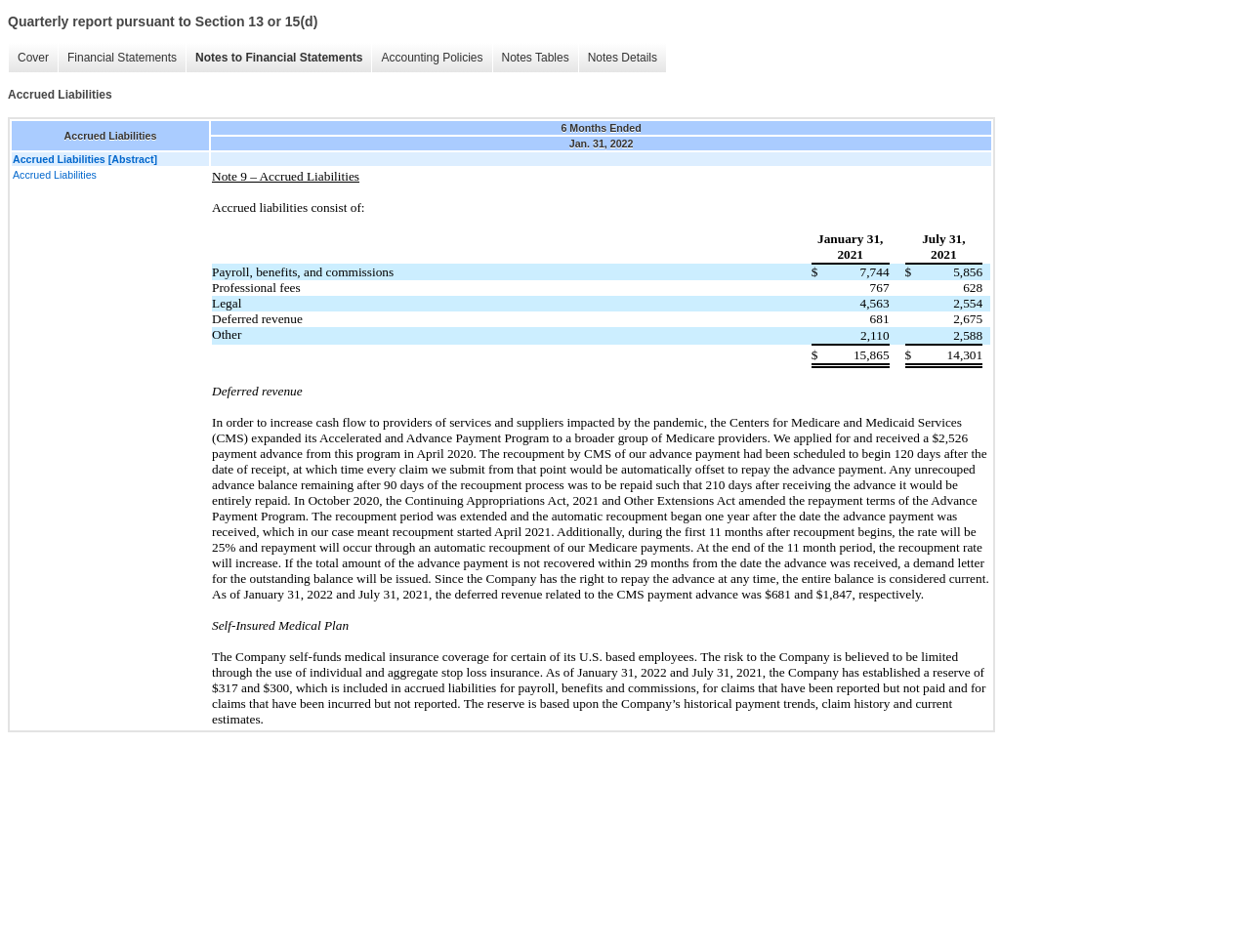Locate the bounding box of the UI element described in the following text: "Cover".

[0.006, 0.045, 0.046, 0.076]